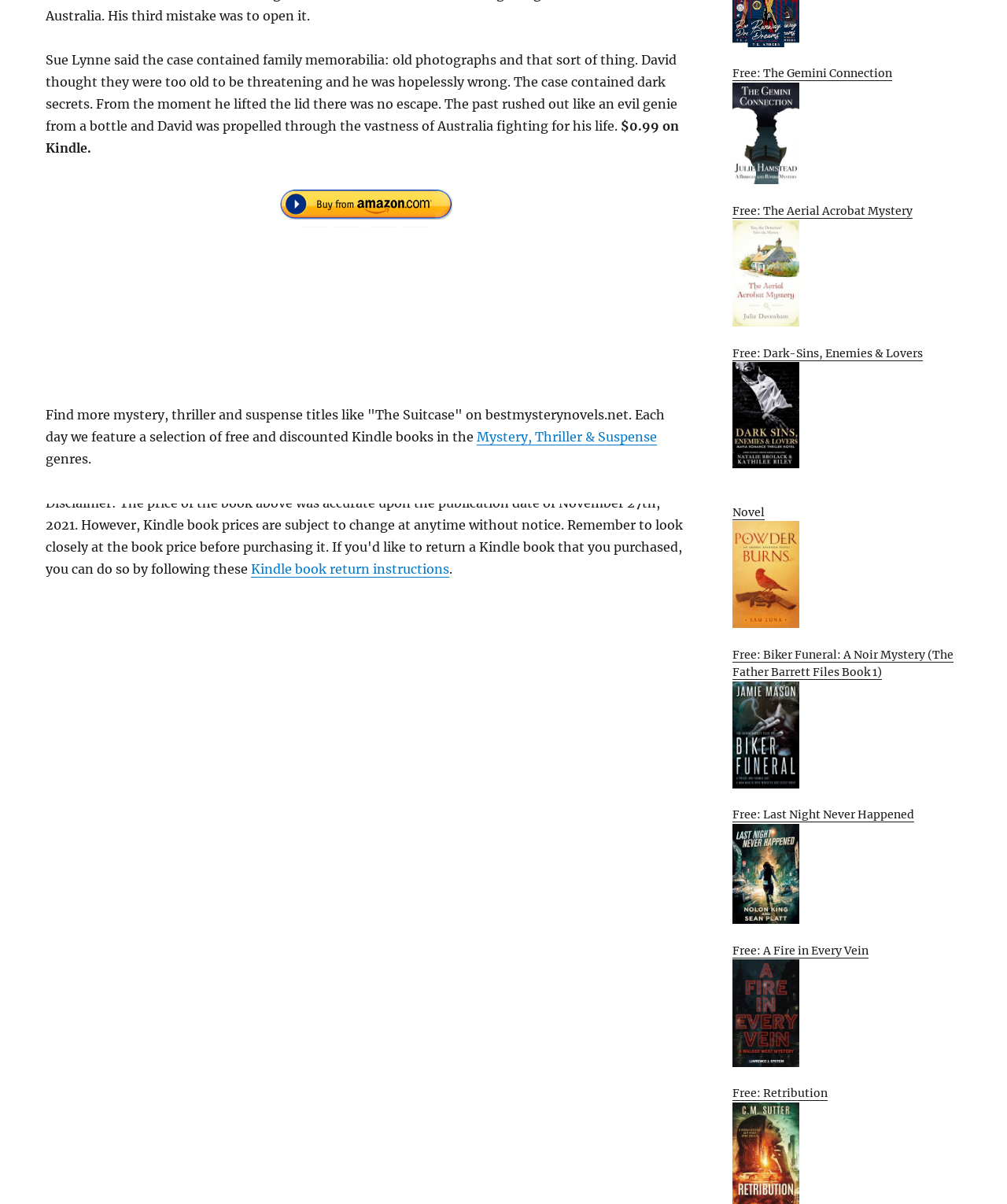Extract the bounding box of the UI element described as: "alt="amazon buy now"".

[0.045, 0.15, 0.682, 0.189]